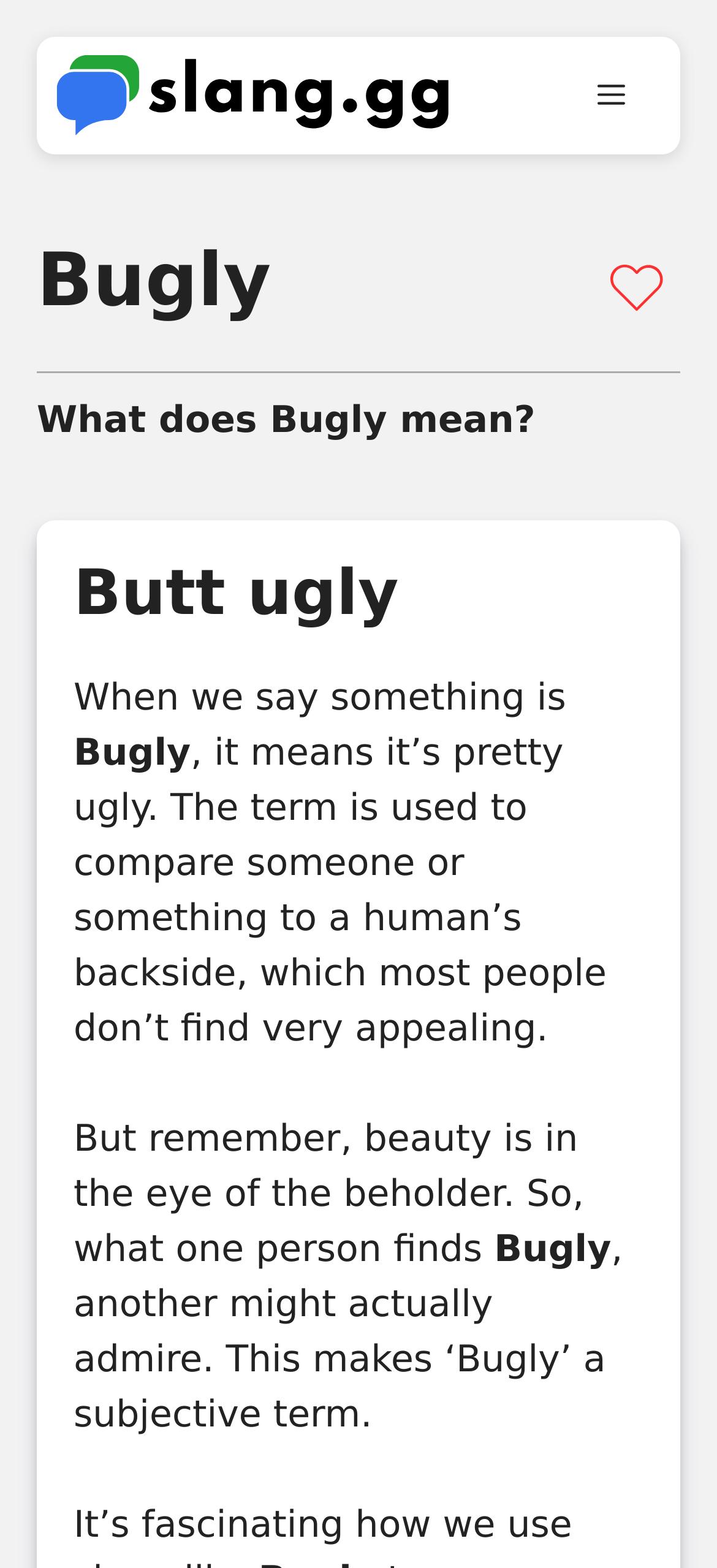What is the term Bugly used to compare to?
Answer the question using a single word or phrase, according to the image.

human's backside